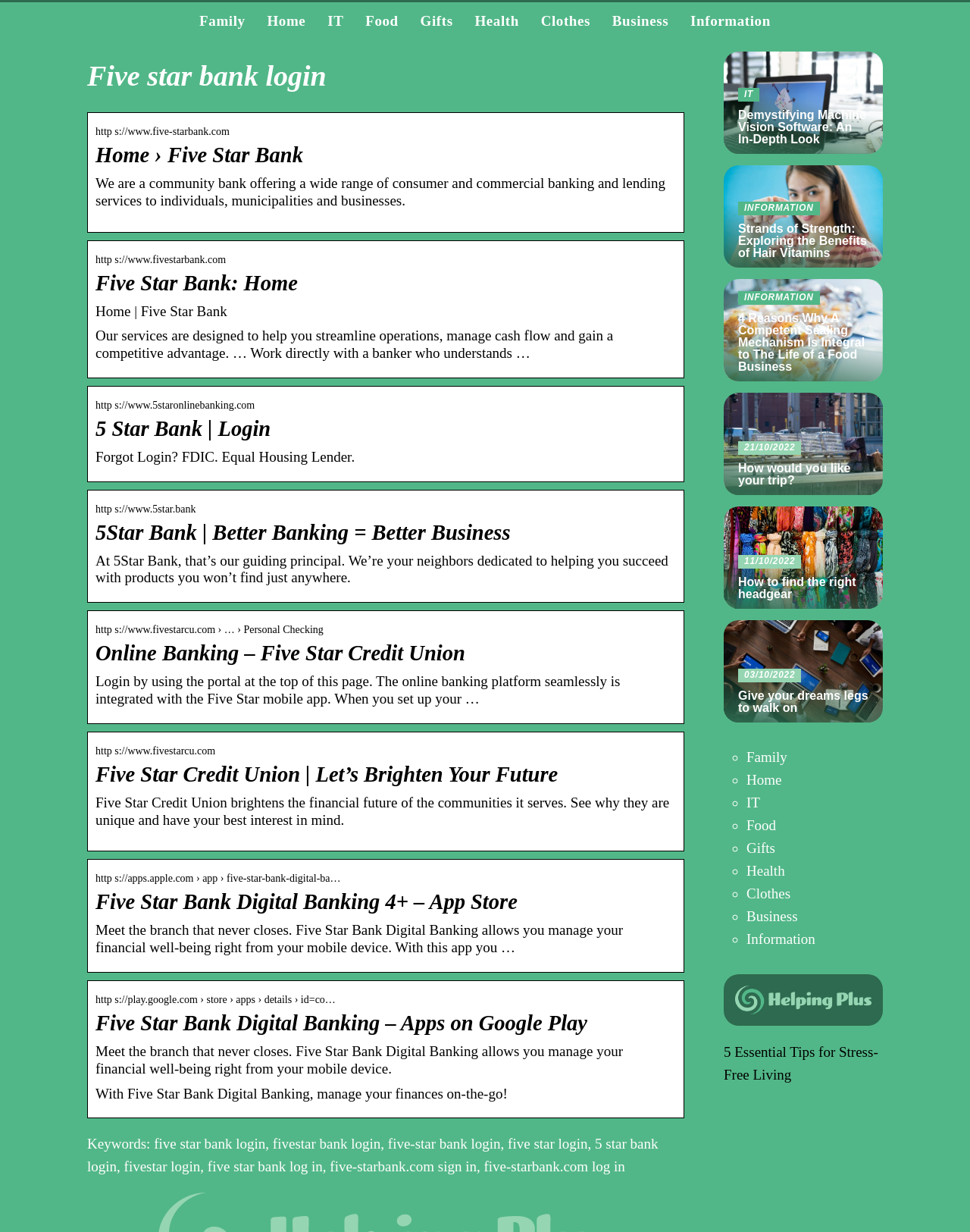Locate the bounding box of the UI element described by: "parent_node: IT" in the given webpage screenshot.

[0.746, 0.791, 0.91, 0.861]